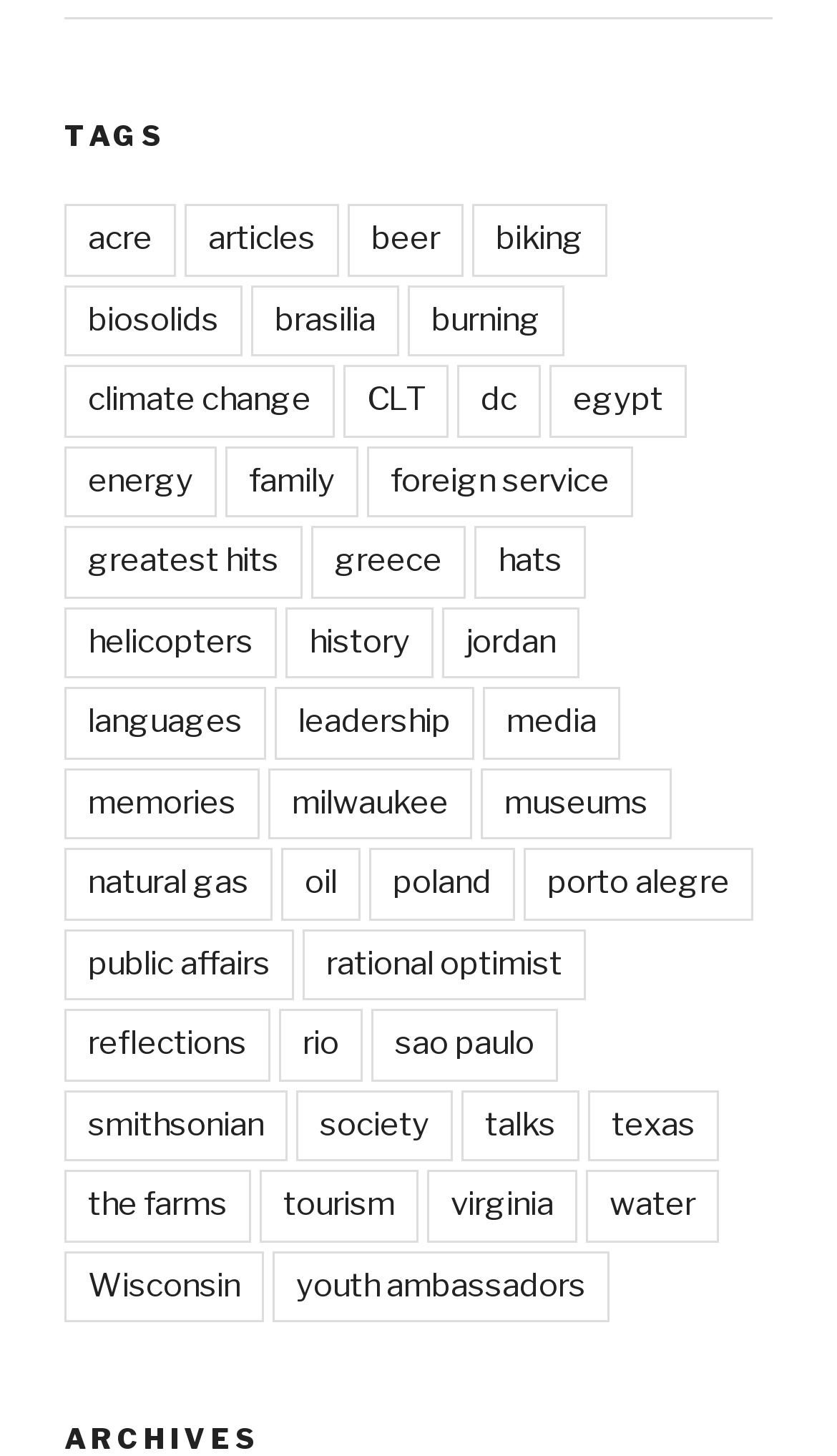What is the tag next to 'energy'? Analyze the screenshot and reply with just one word or a short phrase.

family